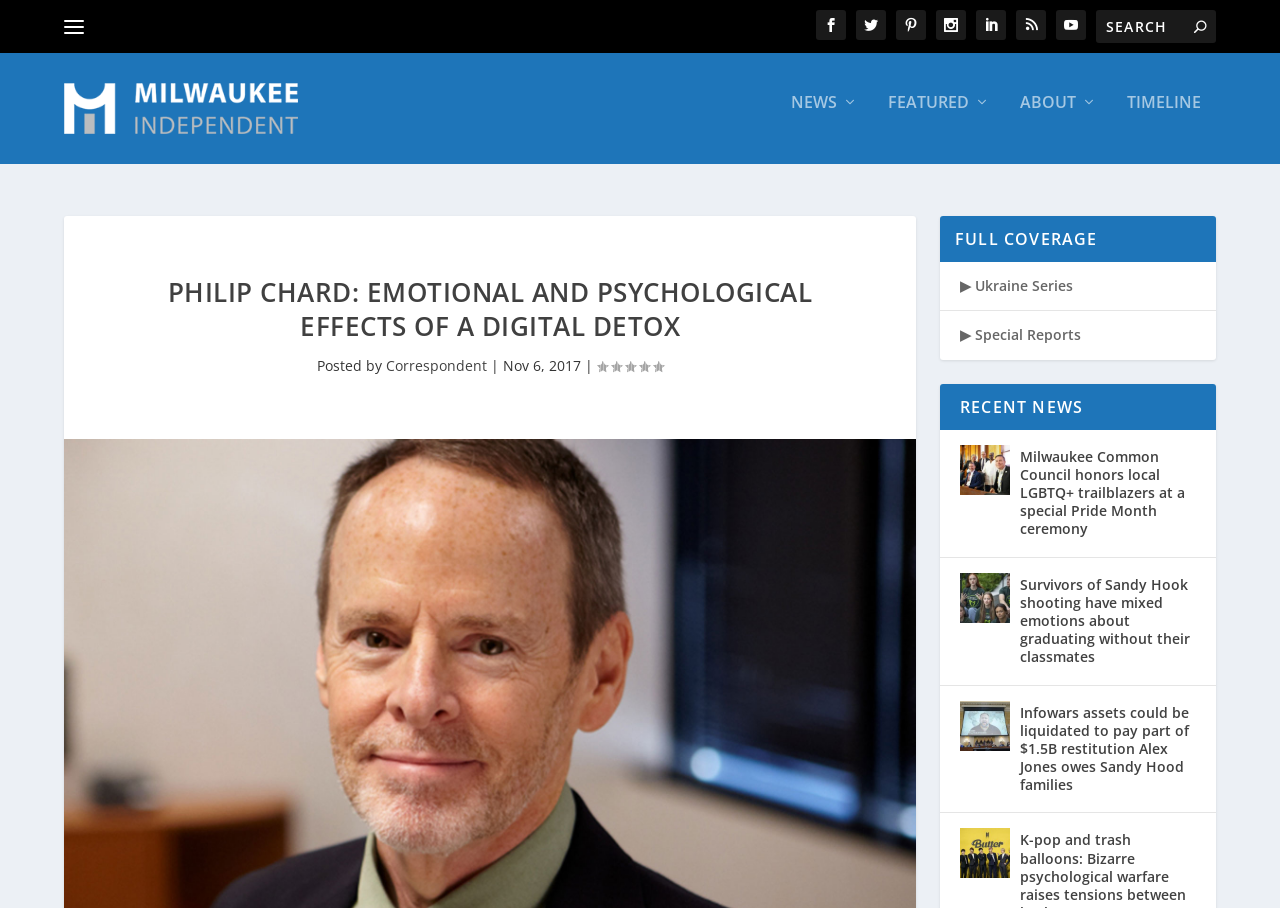Using the details in the image, give a detailed response to the question below:
What is the rating of this article?

I found the rating by looking at the text below the author's name, where it says 'Rating: 0.00'.